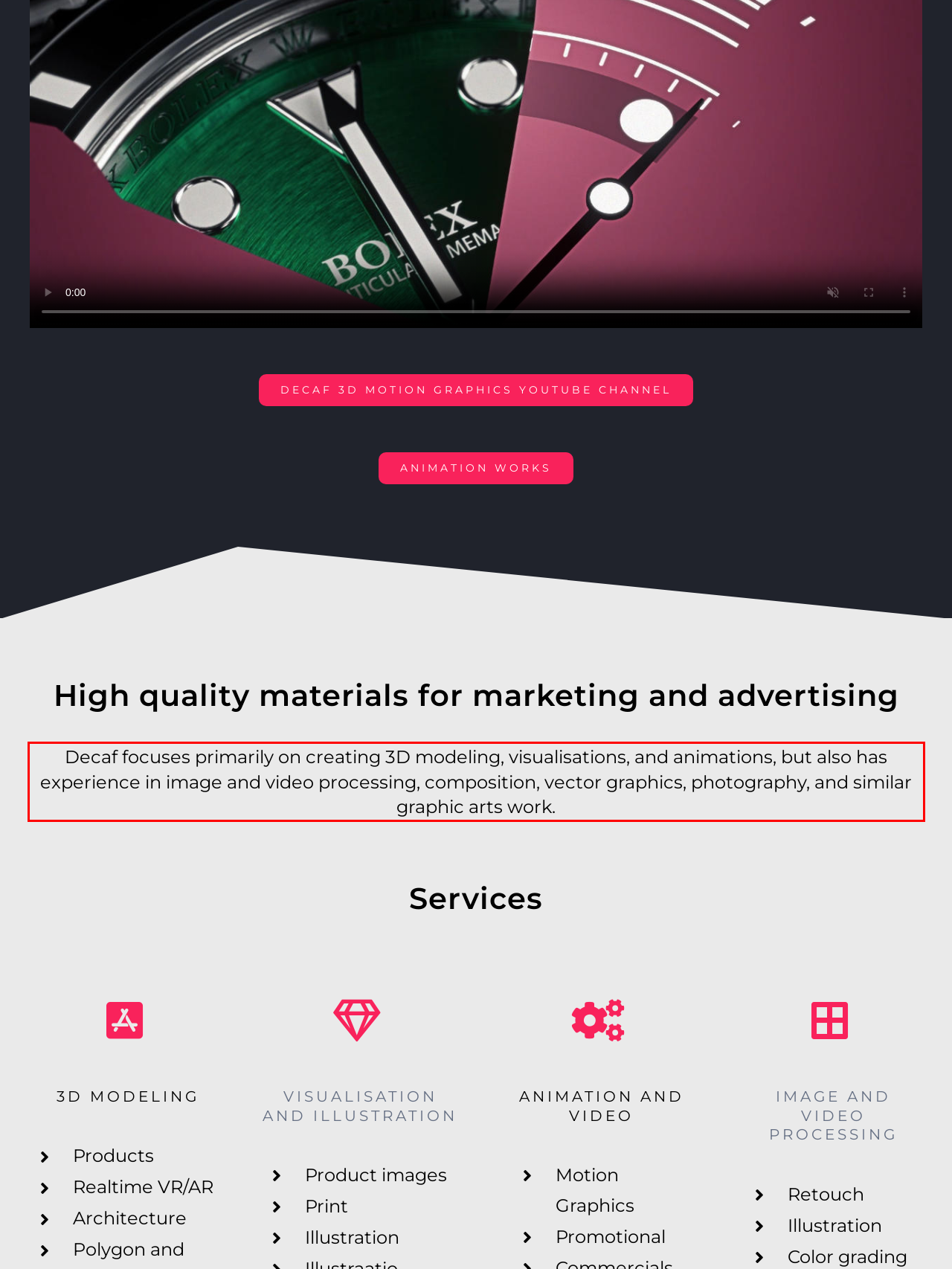Given the screenshot of the webpage, identify the red bounding box, and recognize the text content inside that red bounding box.

Decaf focuses primarily on creating 3D modeling, visualisations, and animations, but also has experience in image and video processing, composition, vector graphics, photography, and similar graphic arts work.